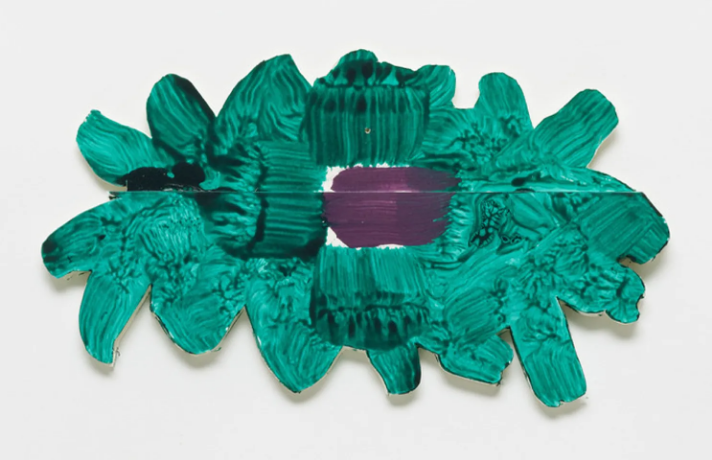Where was the exhibition 'Richard Tuttle. 26' held?
Respond with a short answer, either a single word or a phrase, based on the image.

PACE in New York